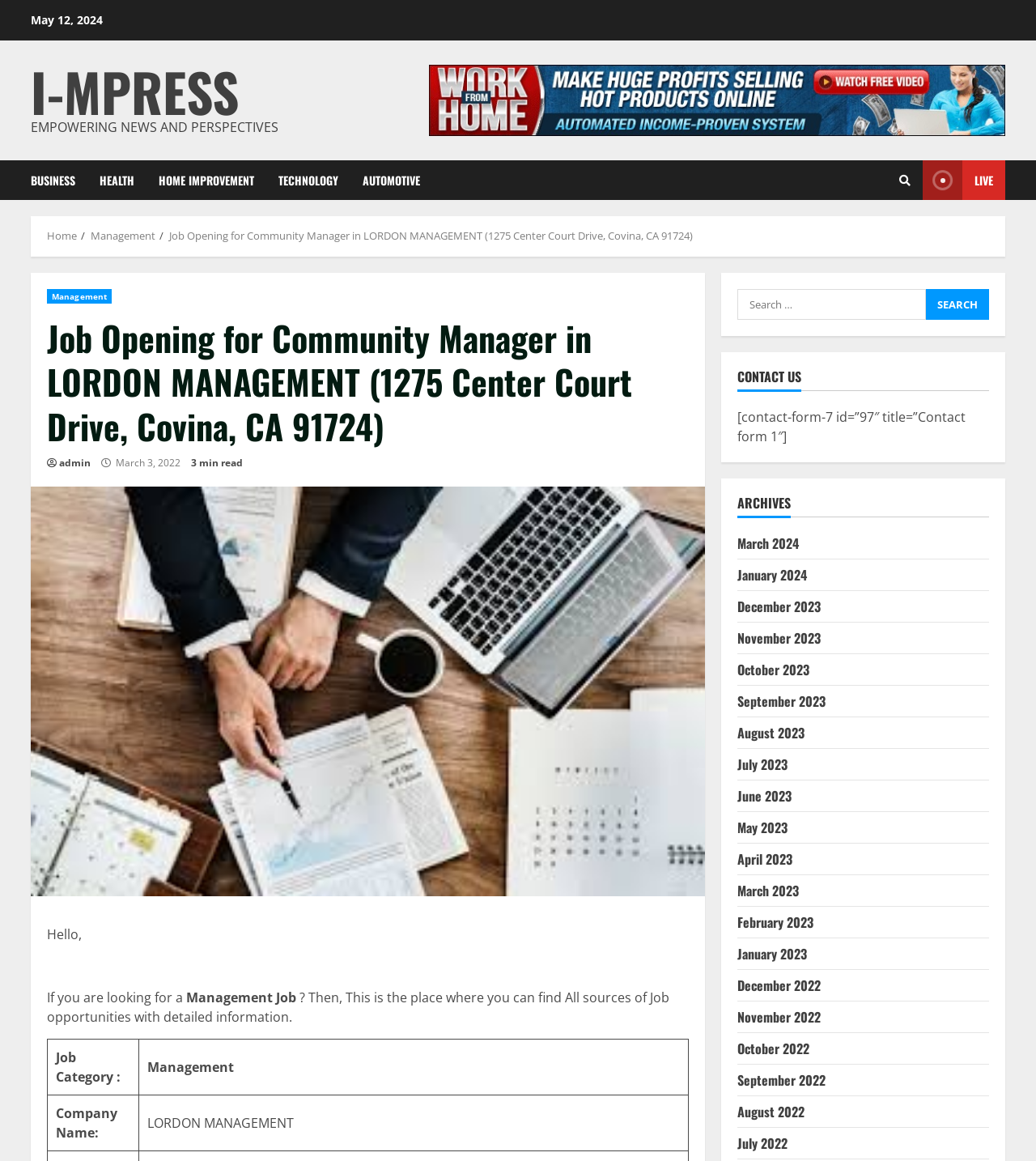Could you provide the bounding box coordinates for the portion of the screen to click to complete this instruction: "Search for a job"?

[0.712, 0.249, 0.894, 0.275]